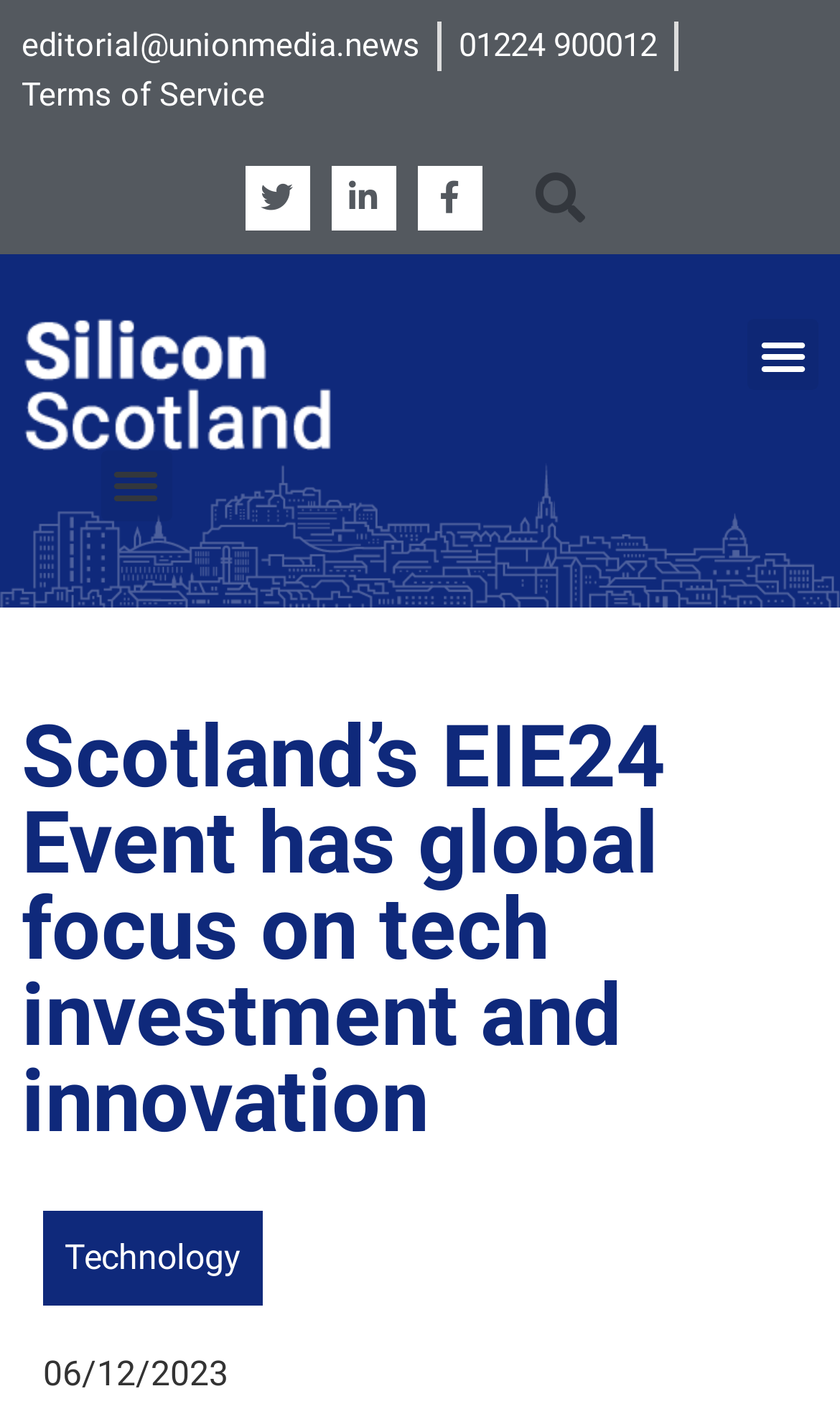Refer to the image and offer a detailed explanation in response to the question: How many social media links are there?

I counted the number of social media links by looking at the link elements with icons, which are Twitter, Linkedin-in, and Facebook-f, and found that there are 3 social media links in total.